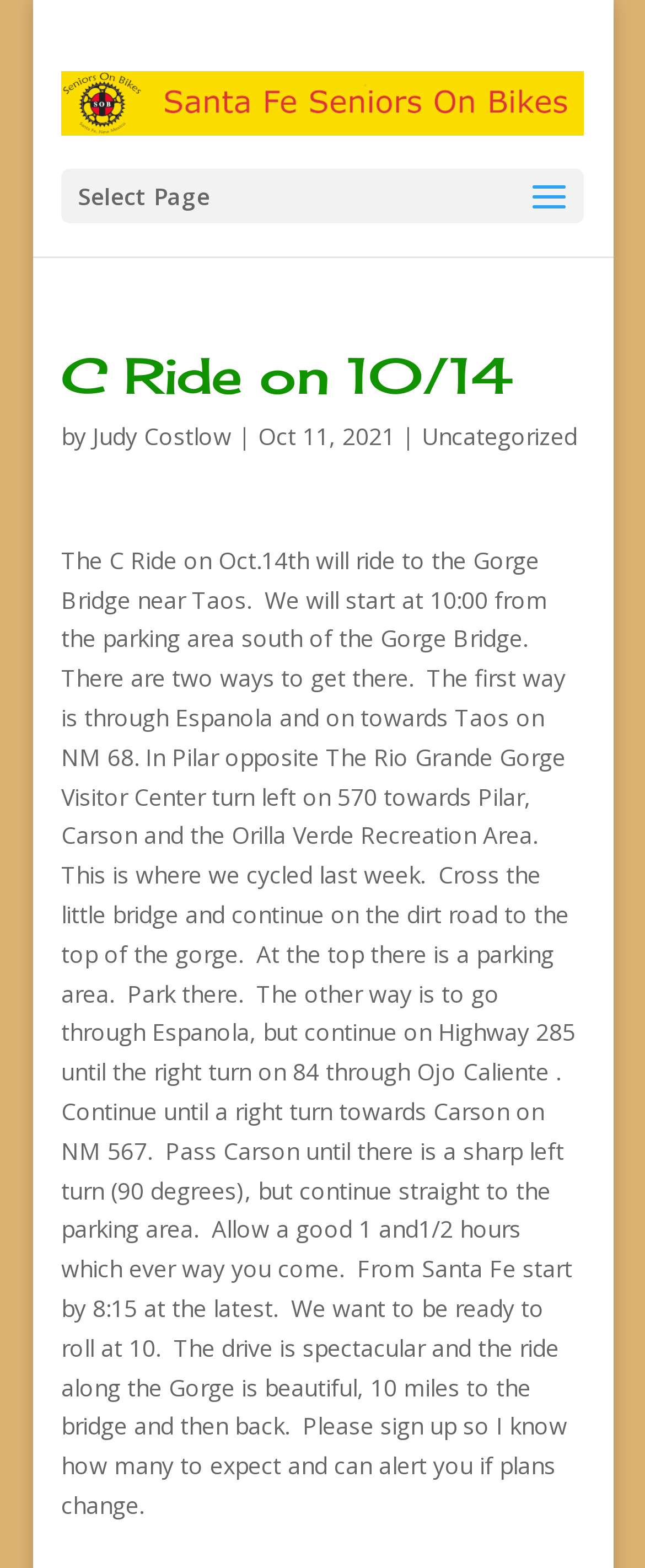Identify and generate the primary title of the webpage.

C Ride on 10/14